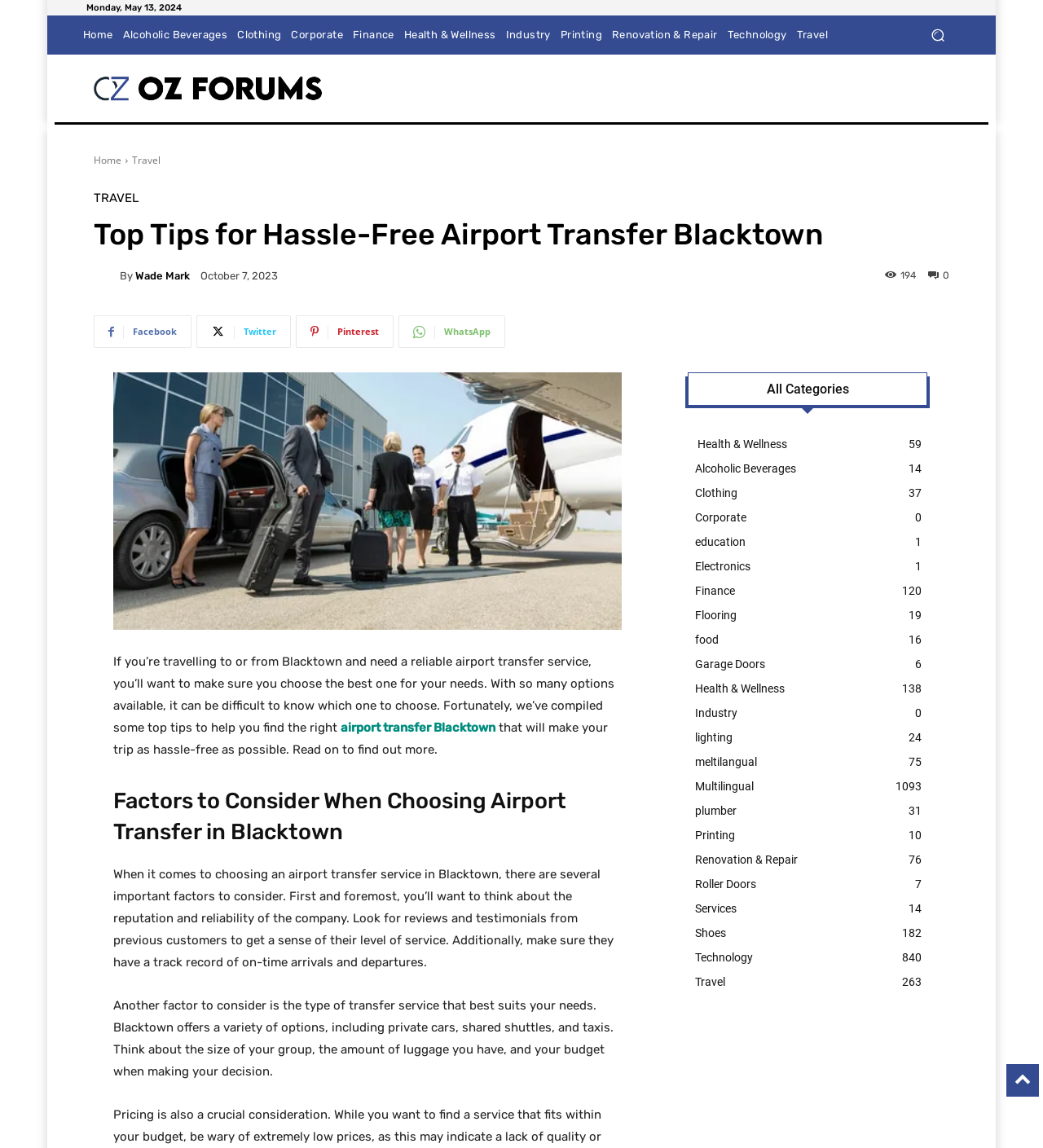Generate the main heading text from the webpage.

Top Tips for Hassle-Free Airport Transfer Blacktown